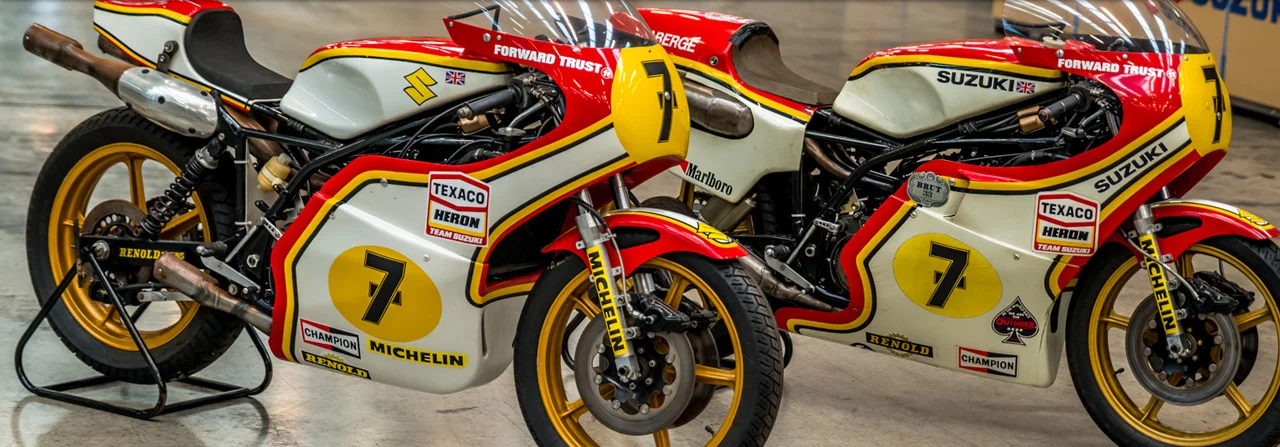Respond with a single word or phrase to the following question:
What type of logos are featured on the motorcycles?

Sponsorship logos